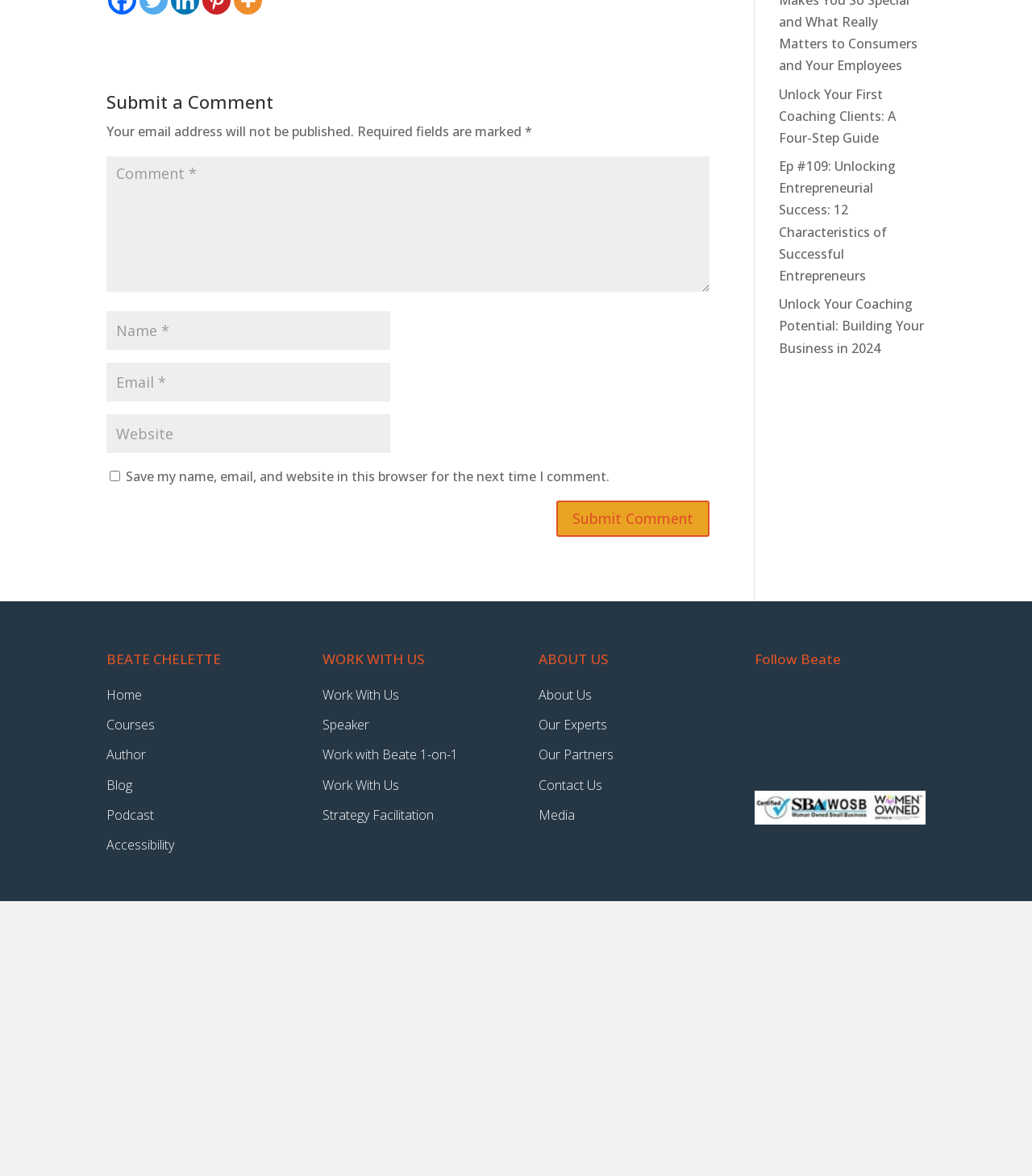Please determine the bounding box coordinates of the element's region to click for the following instruction: "Submit a comment".

[0.539, 0.426, 0.688, 0.457]